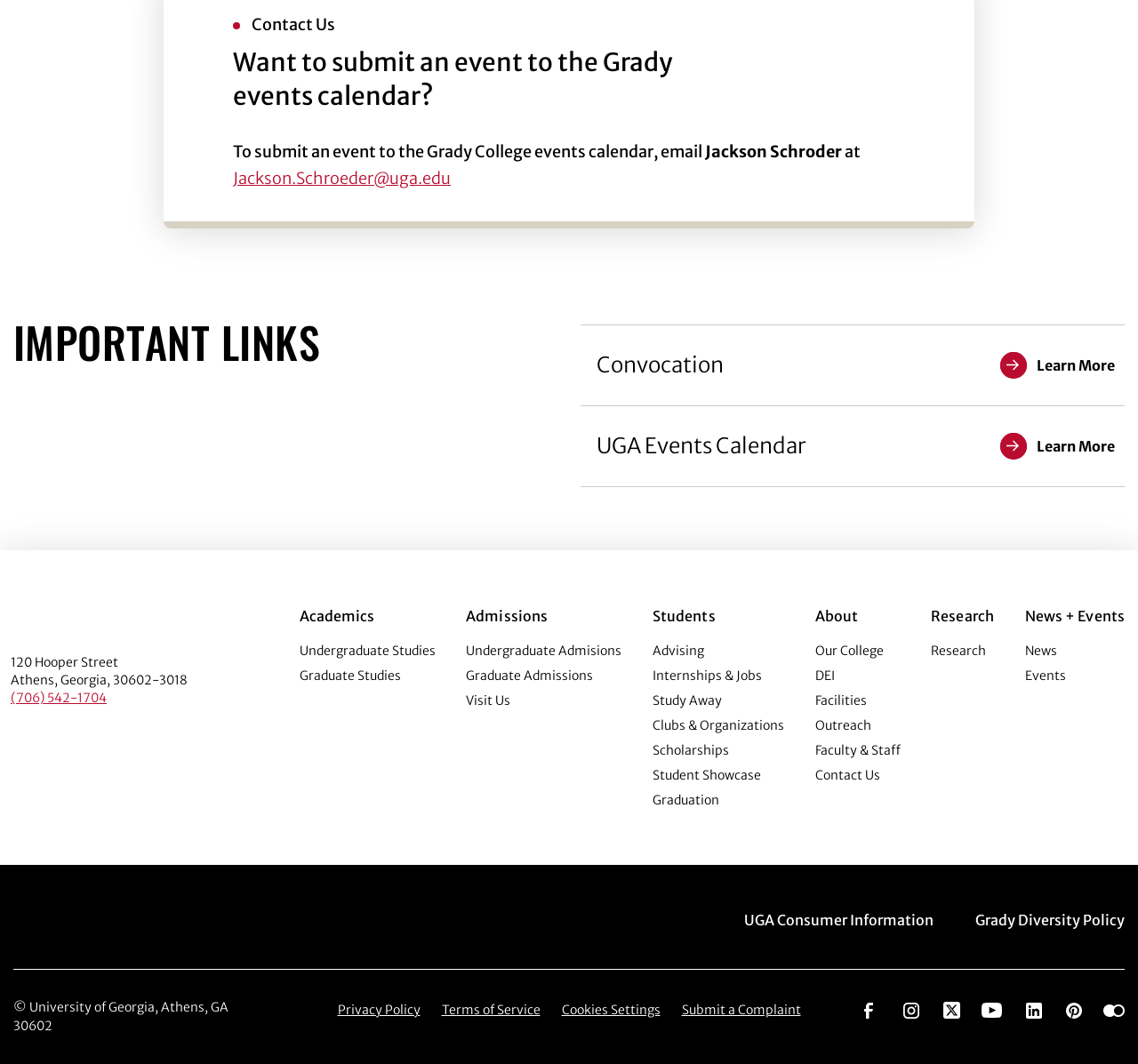Identify the bounding box for the UI element that is described as follows: "Social Network".

[0.791, 0.94, 0.81, 0.957]